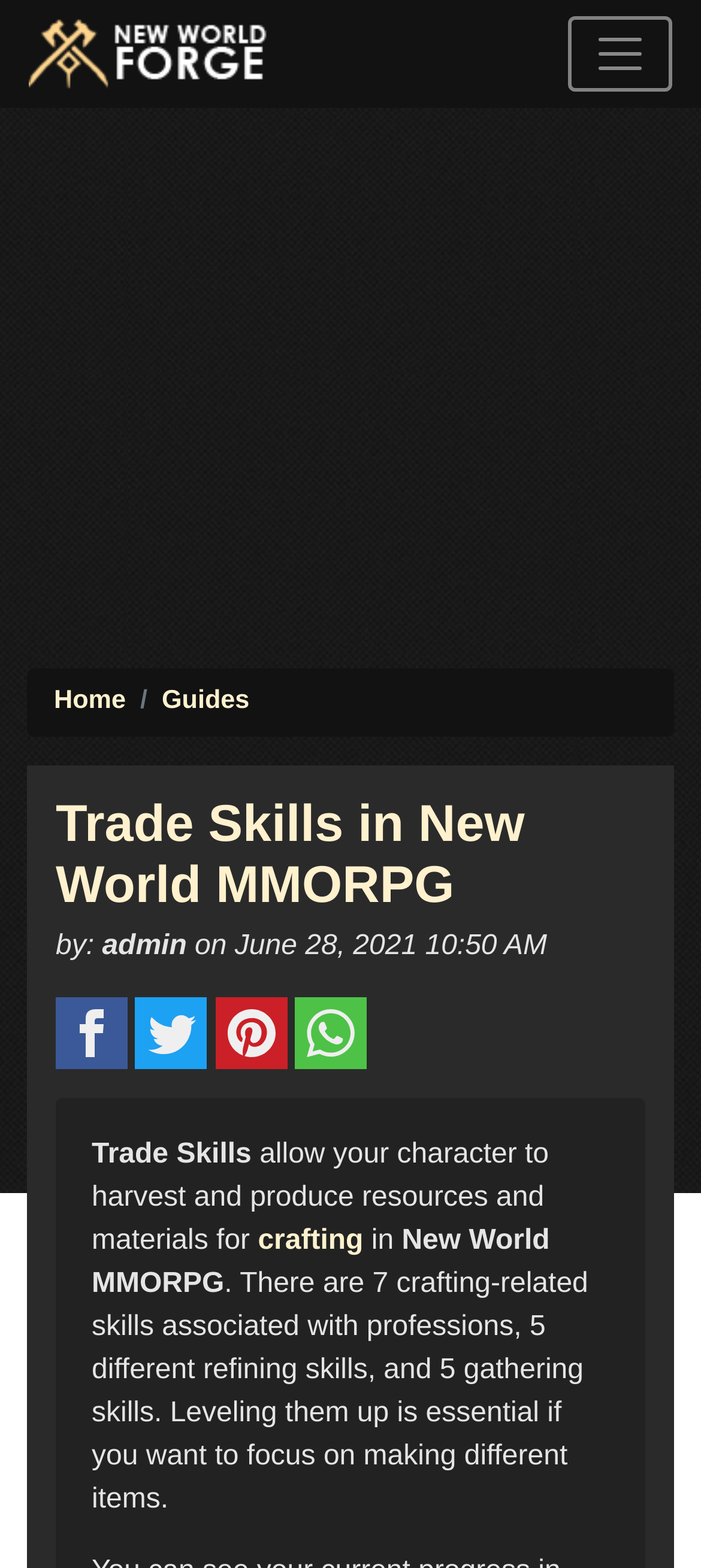Bounding box coordinates are specified in the format (top-left x, top-left y, bottom-right x, bottom-right y). All values are floating point numbers bounded between 0 and 1. Please provide the bounding box coordinate of the region this sentence describes: aria-label="Advertisement" name="aswift_1" title="Advertisement"

[0.0, 0.087, 1.0, 0.408]